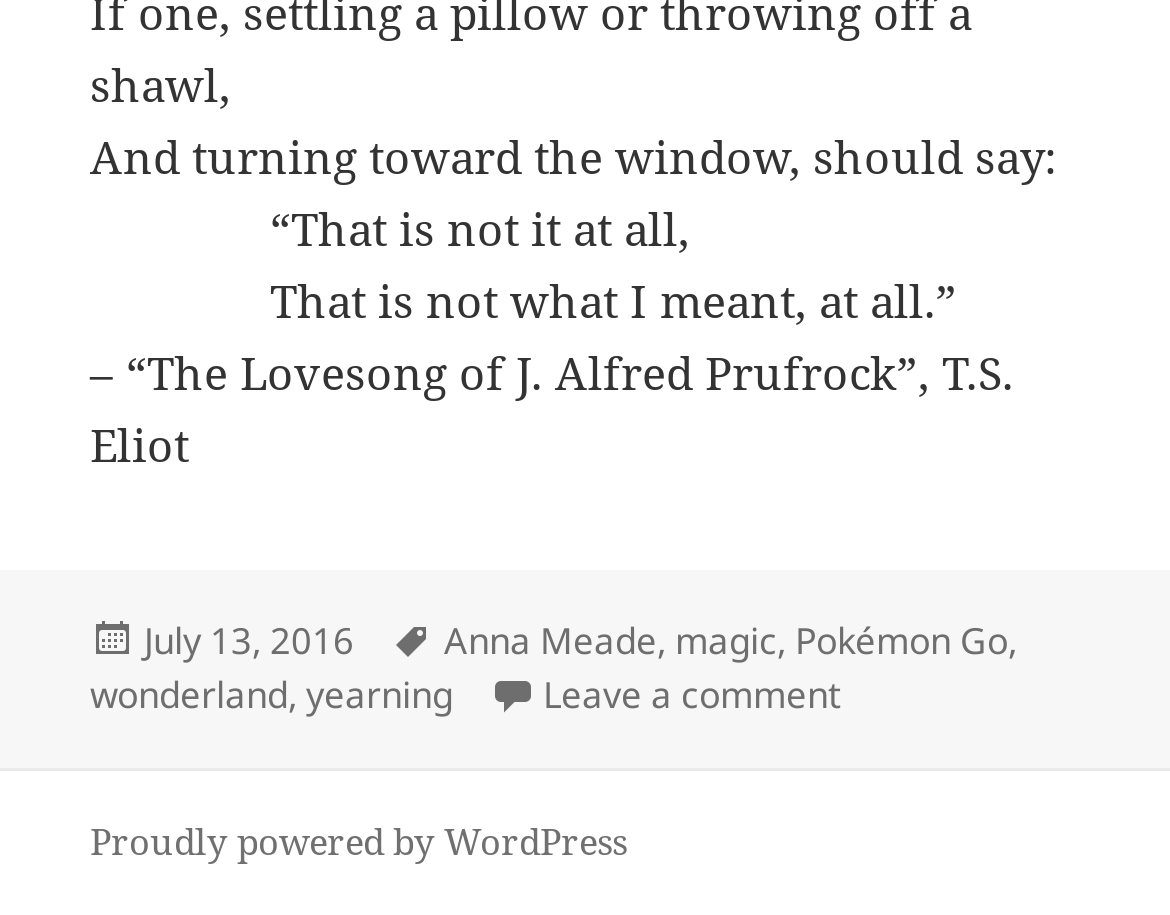When was the article posted?
Based on the visual content, answer with a single word or a brief phrase.

July 13, 2016